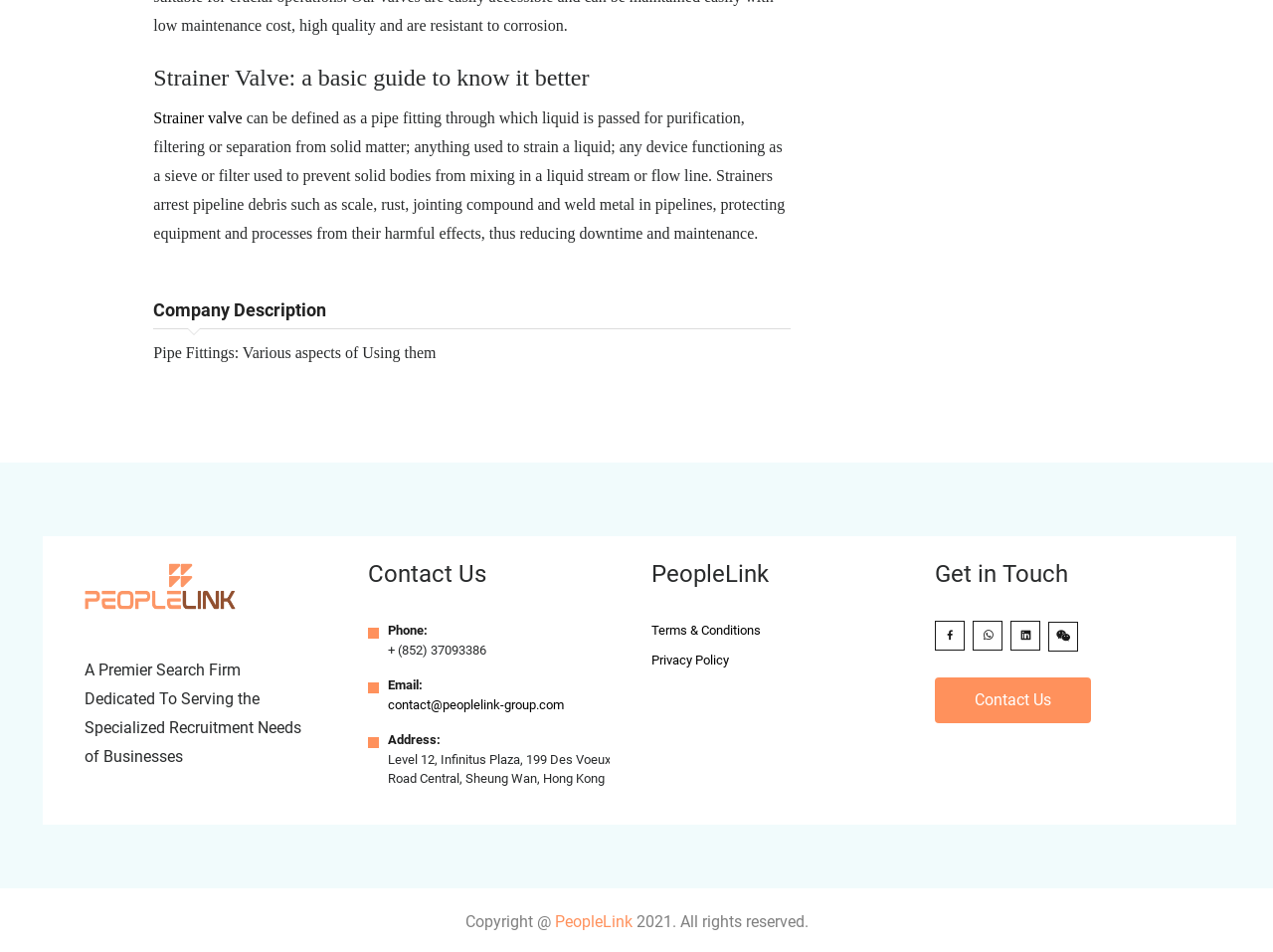What is the address of PeopleLink?
Based on the screenshot, provide a one-word or short-phrase response.

Level 12, Infinitus Plaza, 199 Des Voeux Road Central, Hong Kong